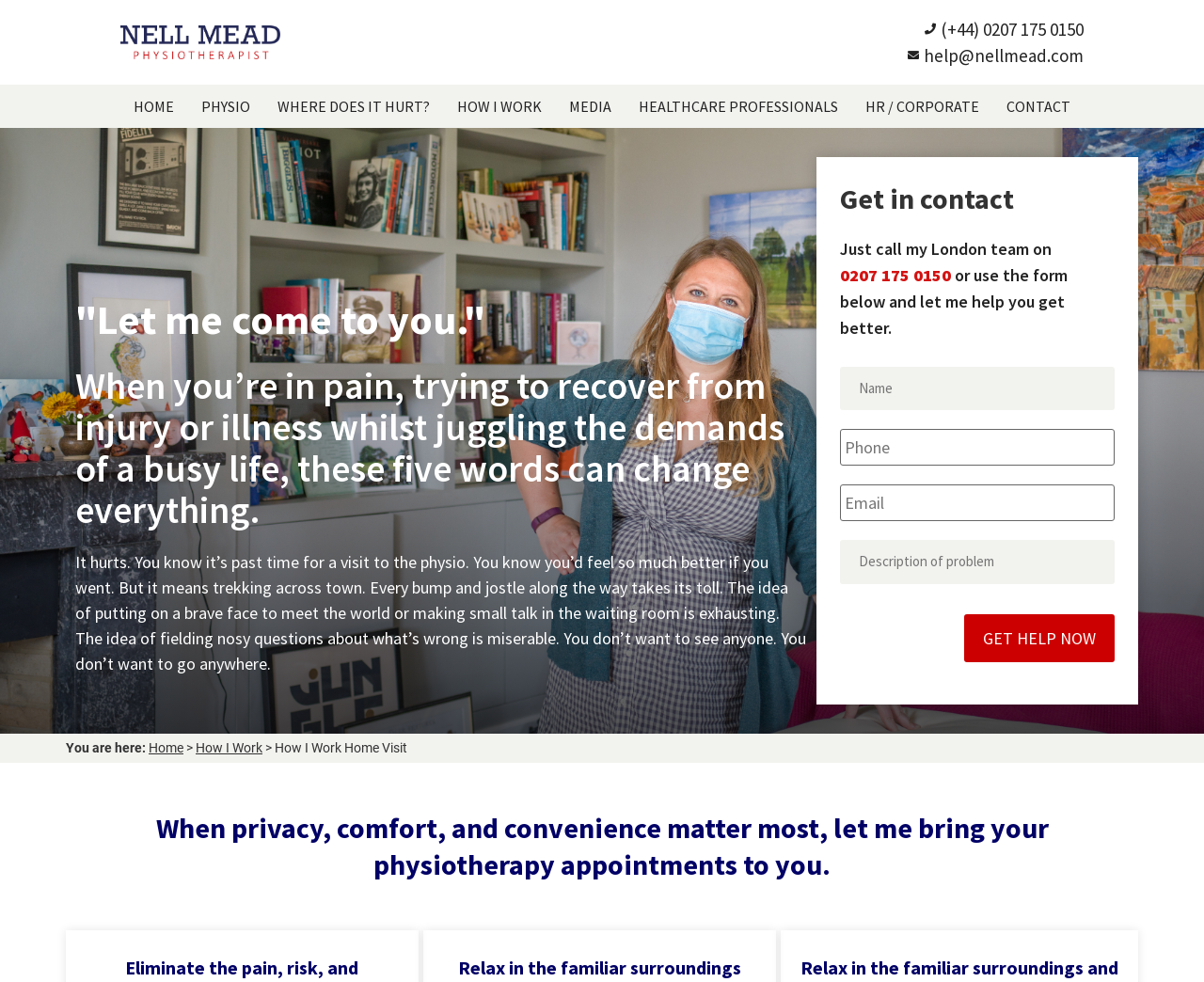Please provide a comprehensive response to the question below by analyzing the image: 
What is the name of the physiotherapist?

I found the name by looking at the logo with the text 'Nell Mead Logo' and also the heading 'How I Work Home Visit - Nell Mead'.